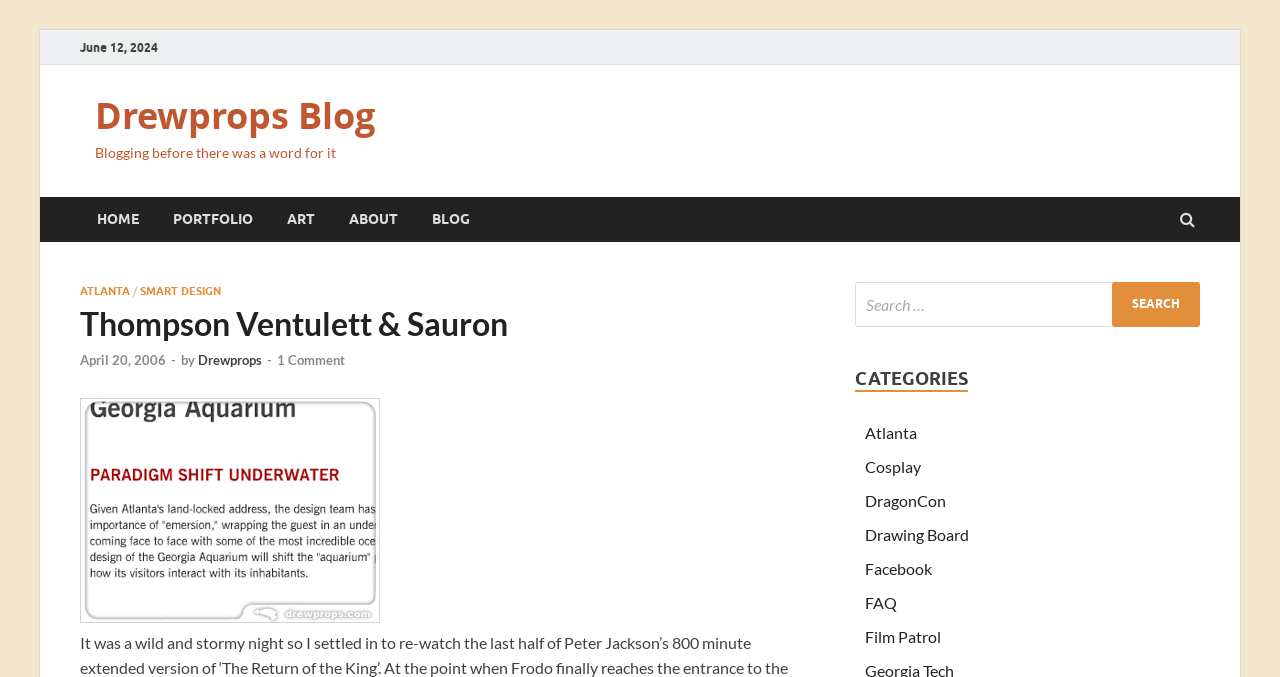Reply to the question with a brief word or phrase: Is the 'ART' link to the left of the 'ABOUT' link?

Yes